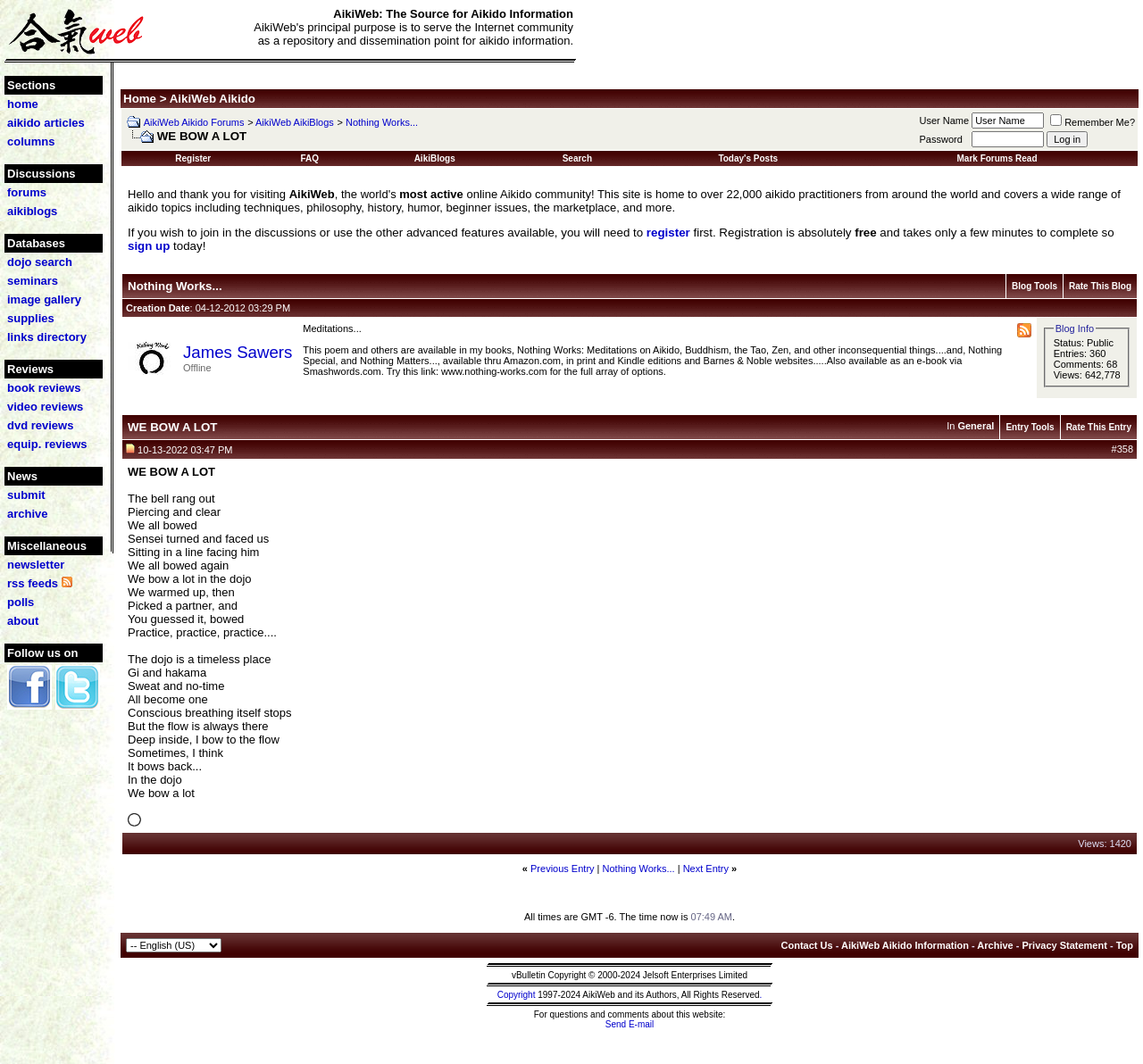For the element described, predict the bounding box coordinates as (top-left x, top-left y, bottom-right x, bottom-right y). All values should be between 0 and 1. Element description: Mark Forums Read

[0.837, 0.144, 0.907, 0.154]